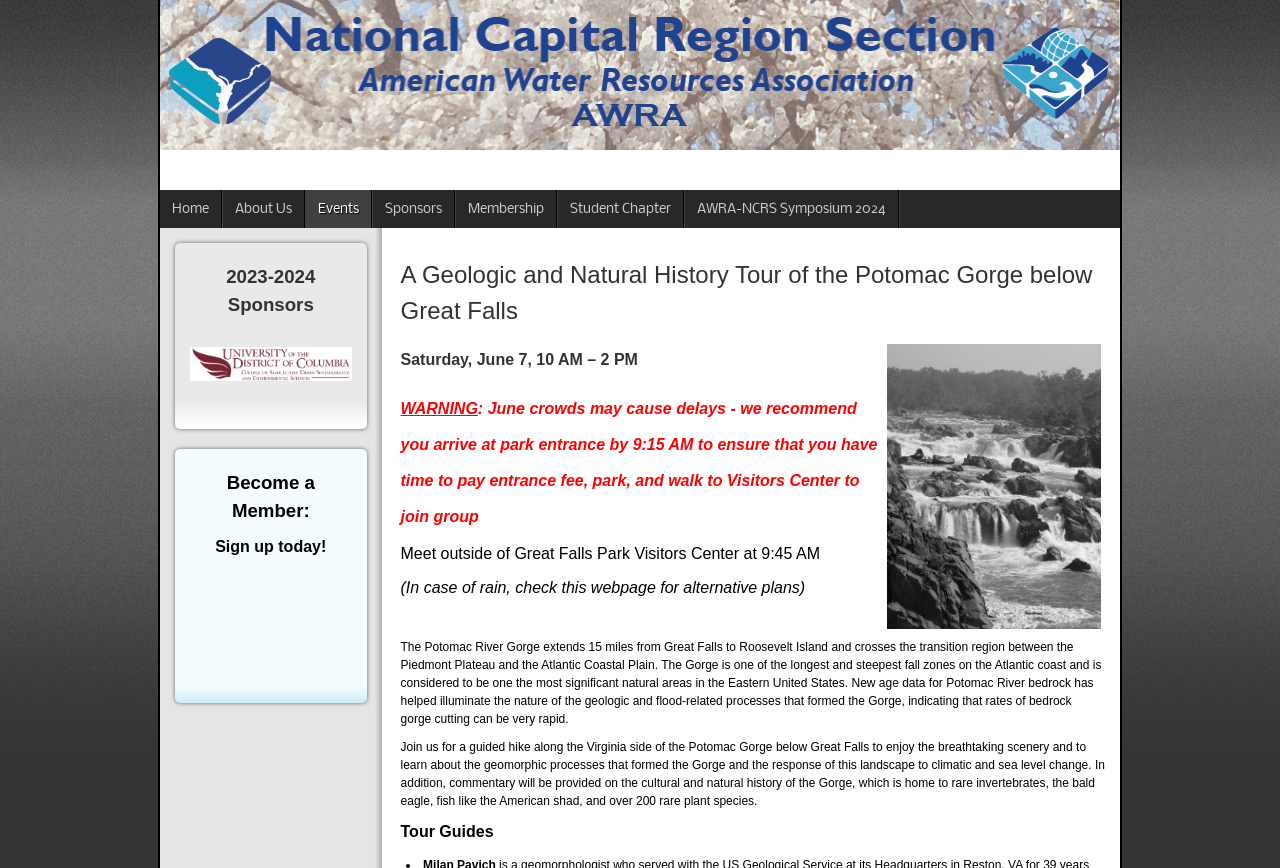Determine the bounding box coordinates for the clickable element required to fulfill the instruction: "Sign up today!". Provide the coordinates as four float numbers between 0 and 1, i.e., [left, top, right, bottom].

[0.168, 0.624, 0.255, 0.64]